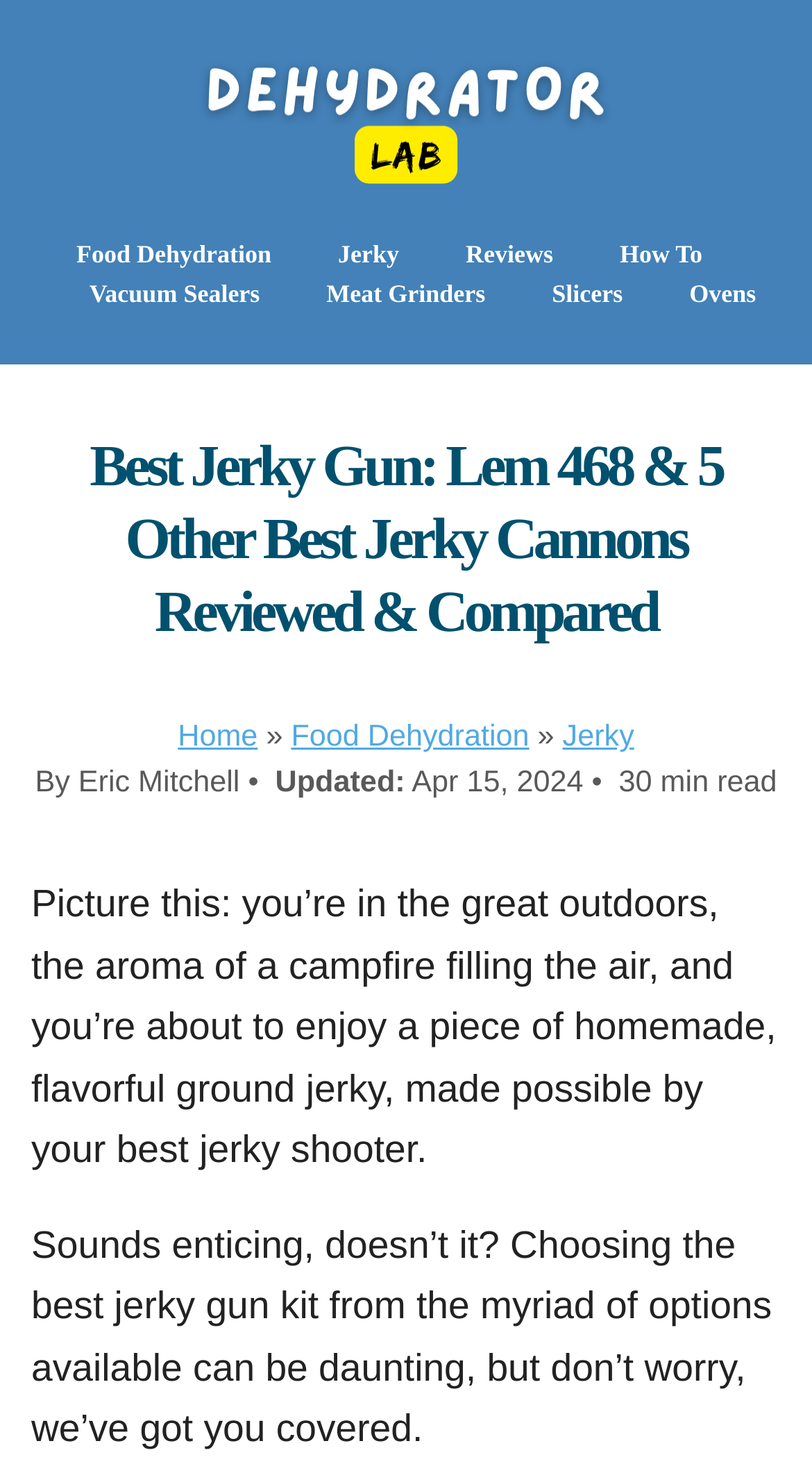Could you locate the bounding box coordinates for the section that should be clicked to accomplish this task: "Click on Dehydrator Lab link".

[0.244, 0.113, 0.756, 0.132]